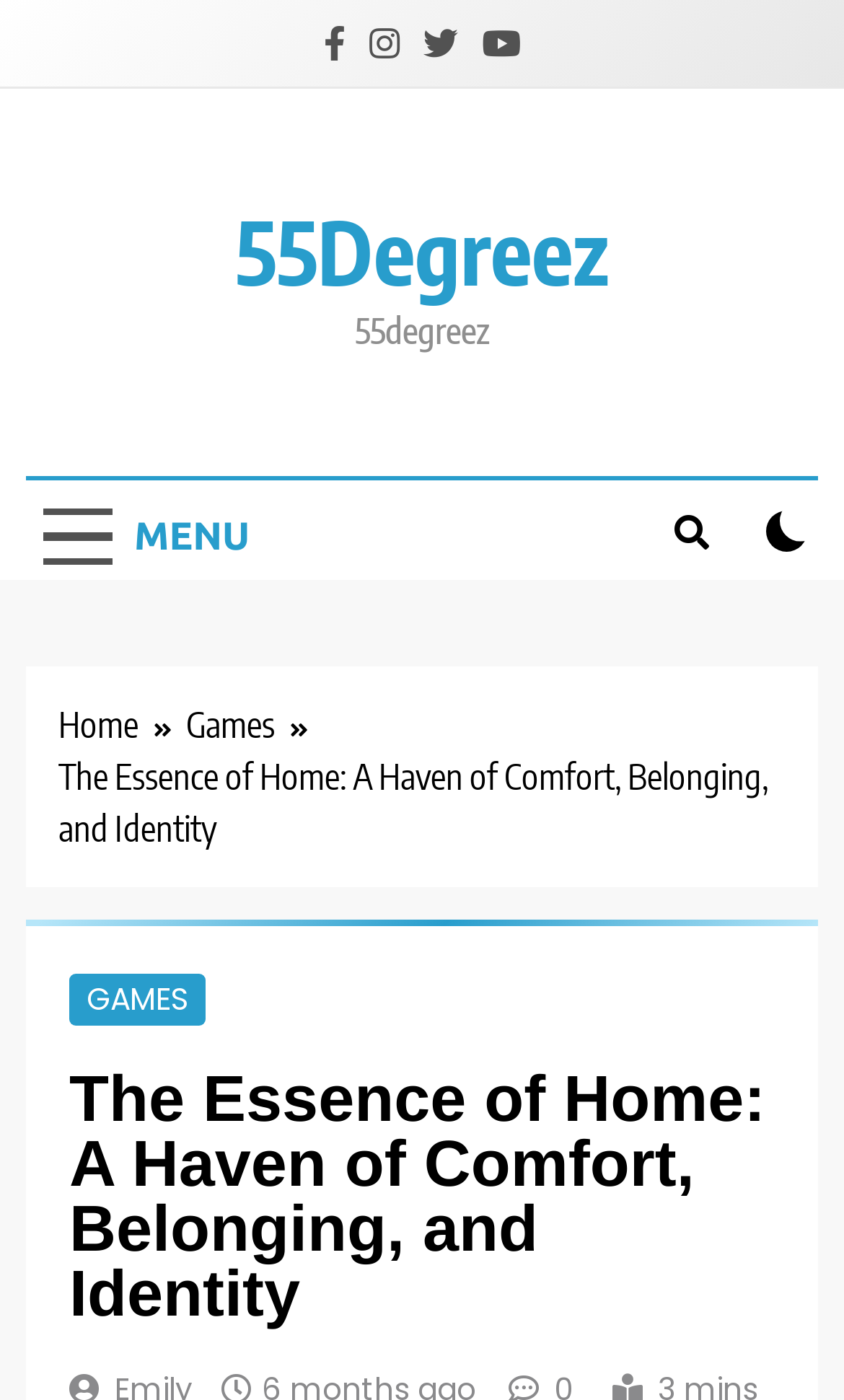What is the purpose of the checkbox at the top-right corner?
Please answer the question with a detailed and comprehensive explanation.

The checkbox at coordinates [0.907, 0.364, 0.956, 0.394] does not have any accompanying text or clear functionality. Its purpose is unclear without additional context or information.